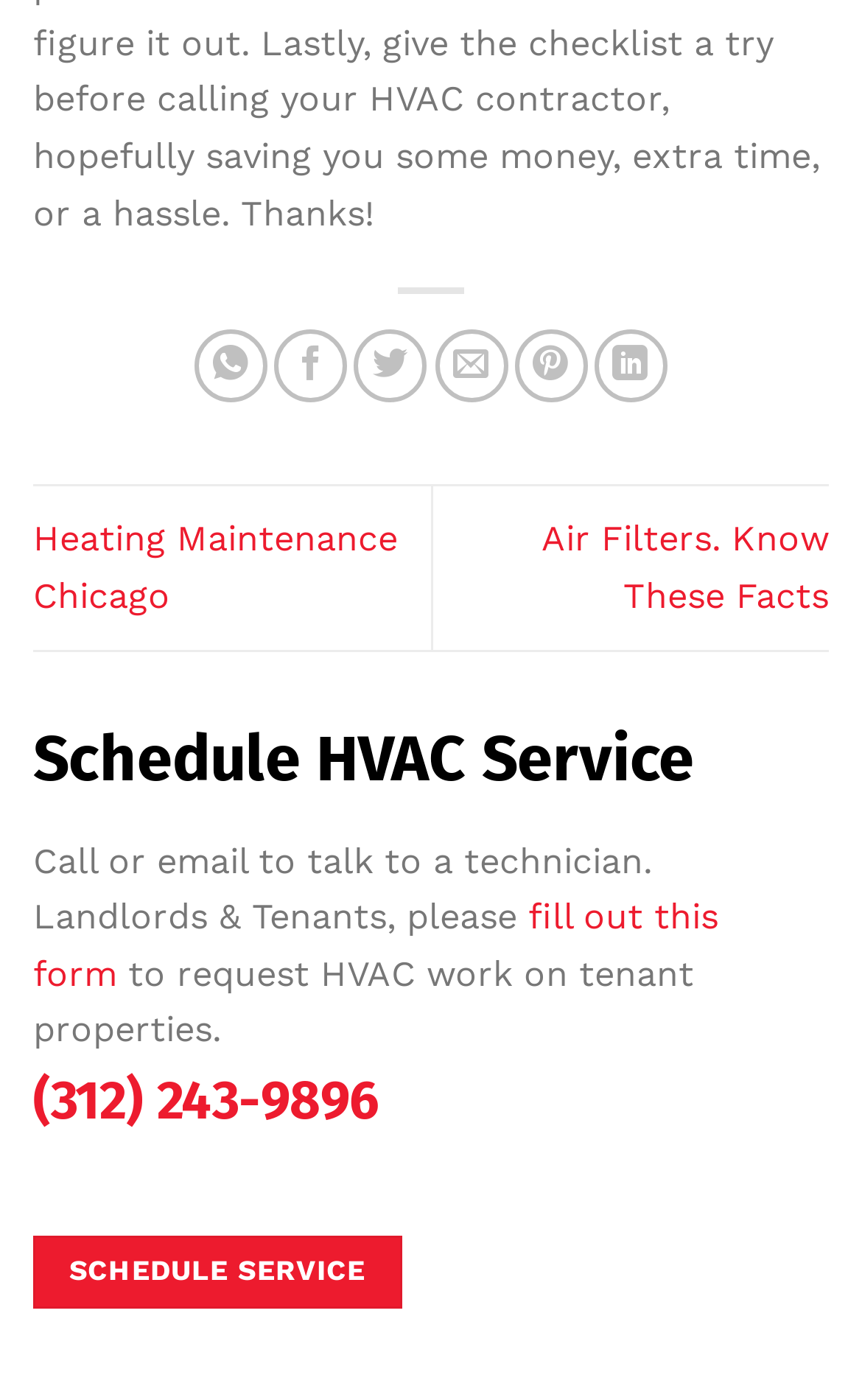Determine the bounding box of the UI component based on this description: "Air Filters. Know These Facts". The bounding box coordinates should be four float values between 0 and 1, i.e., [left, top, right, bottom].

[0.628, 0.37, 0.962, 0.441]